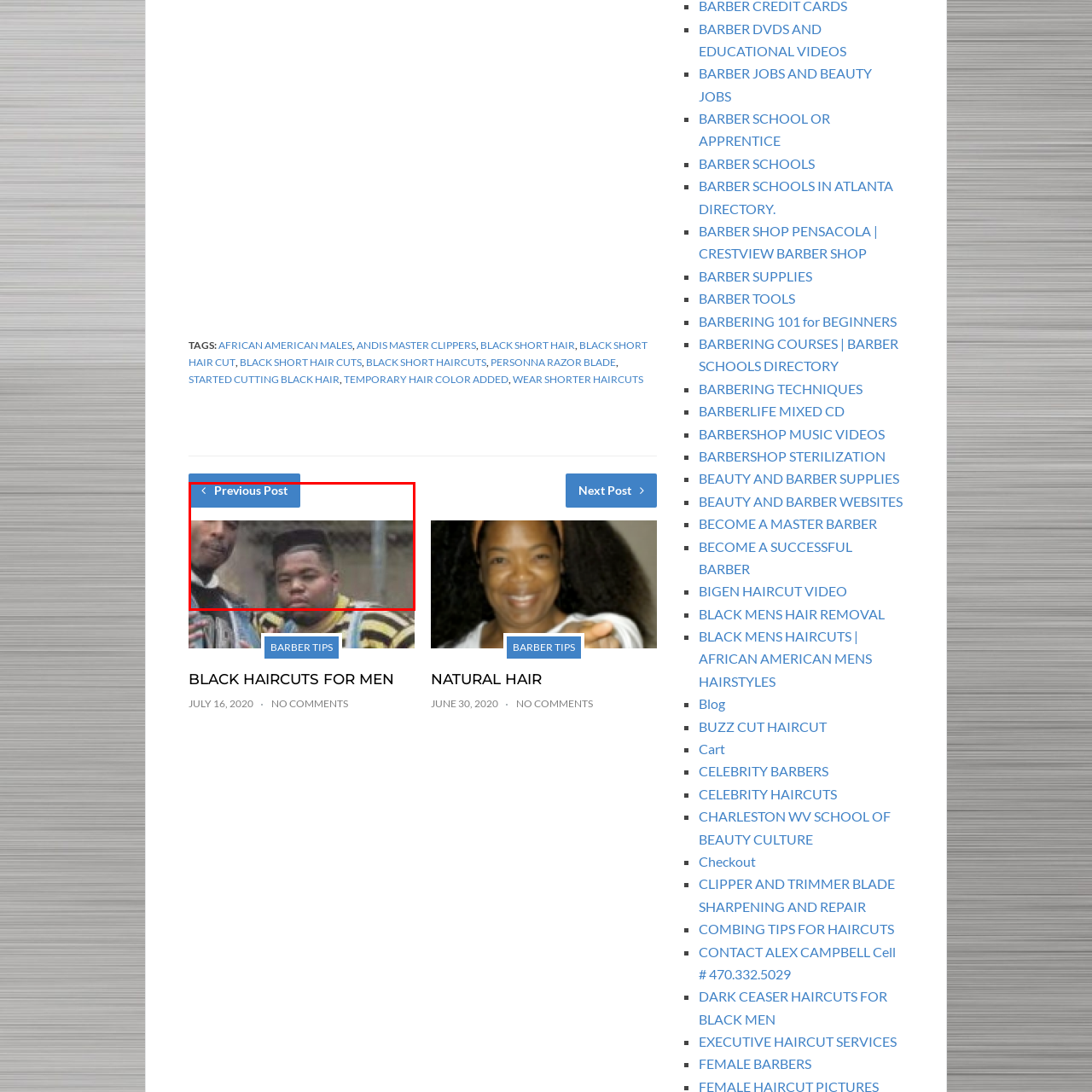Direct your attention to the red-bounded image and answer the question with a single word or phrase:
What type of environment is hinted at in the backdrop?

Urban